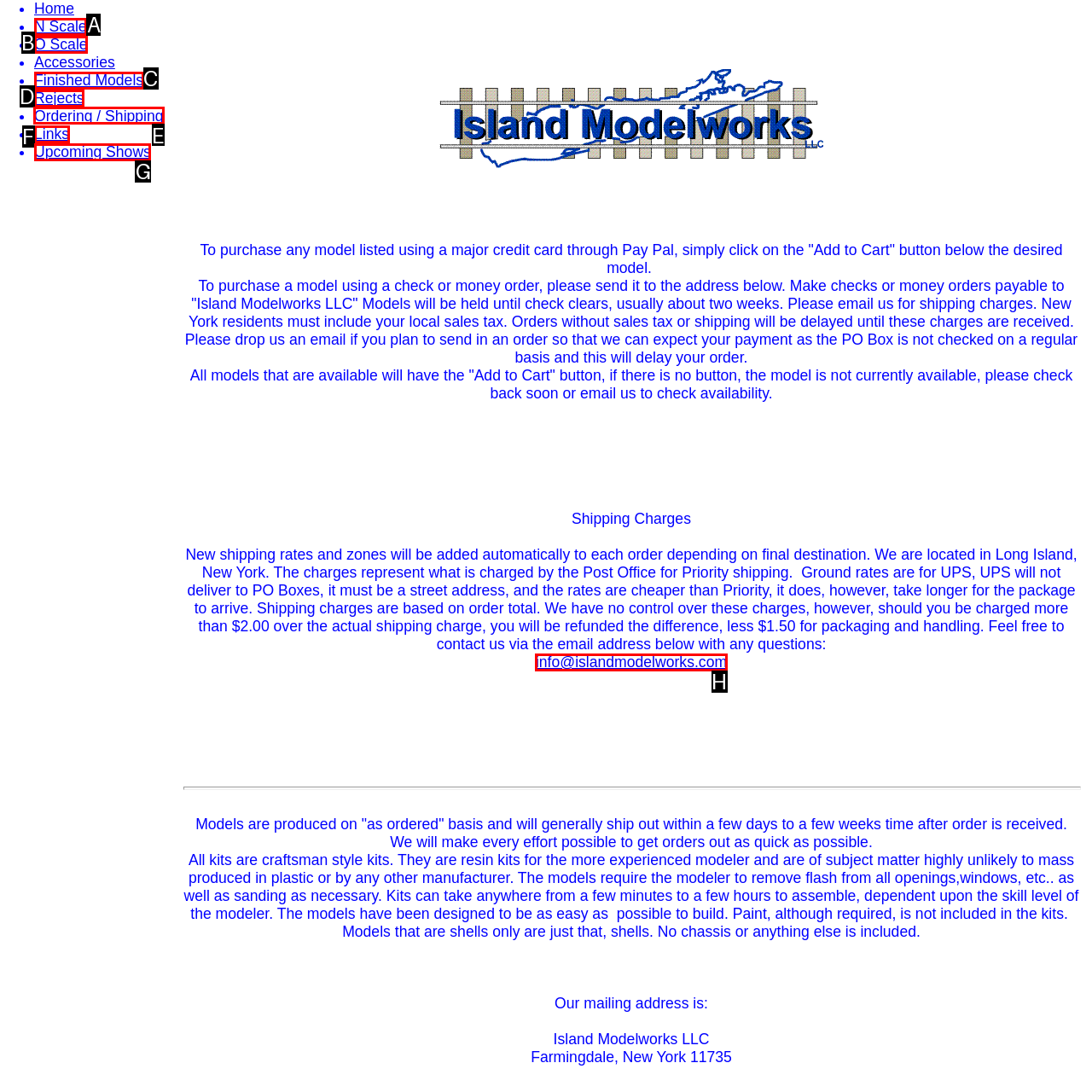For the given instruction: Subscribe to the newsletter, determine which boxed UI element should be clicked. Answer with the letter of the corresponding option directly.

None